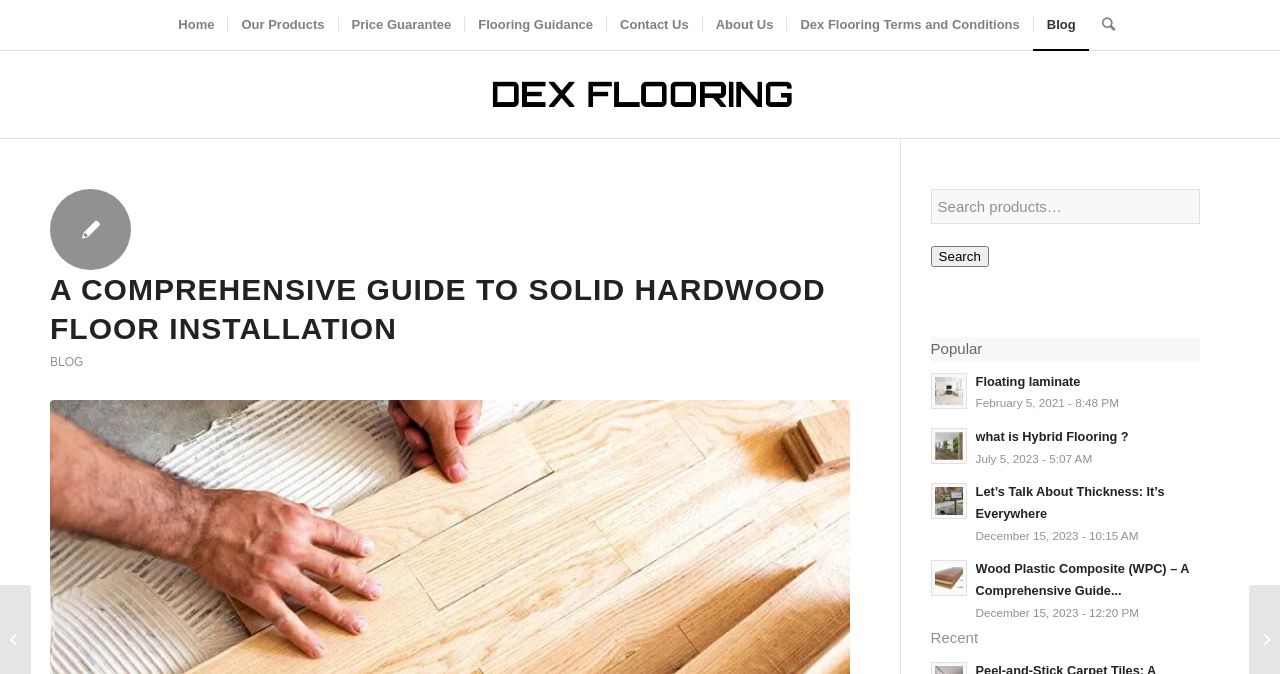What is the purpose of the search bar?
Look at the image and answer the question with a single word or phrase.

To search the website